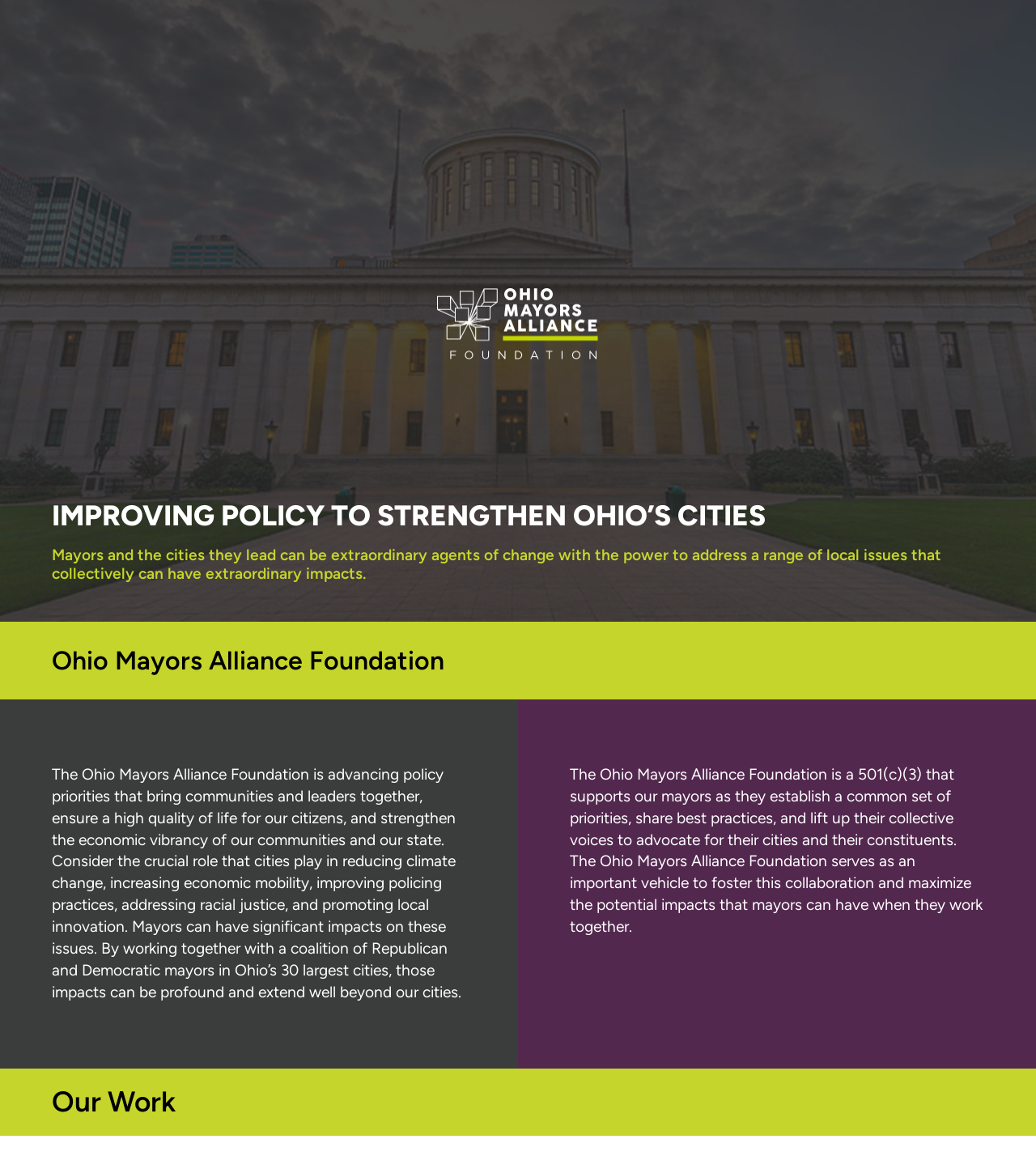What is the title or heading displayed on the webpage?

IMPROVING POLICY TO STRENGTHEN OHIO’S CITIES